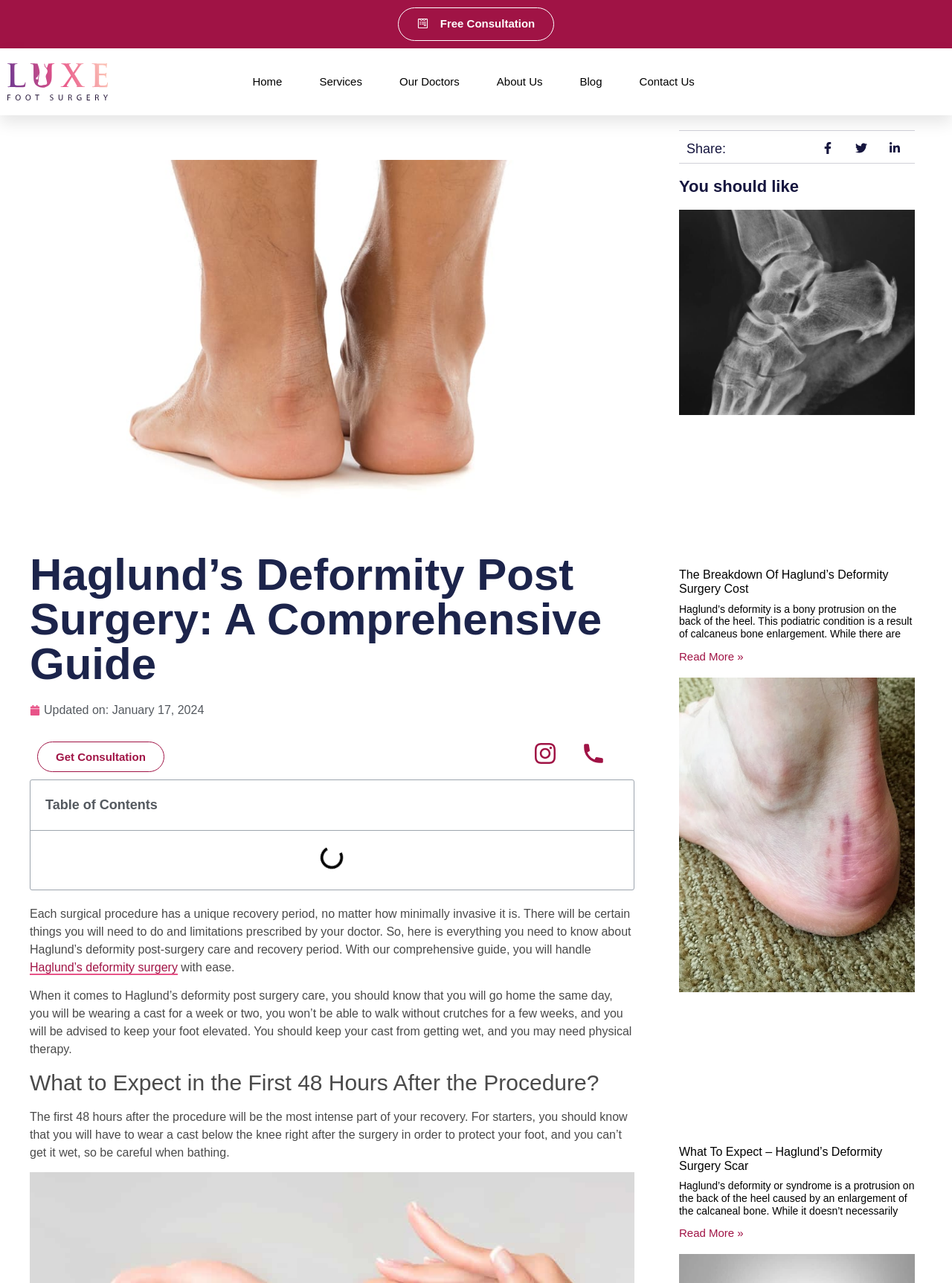Give a concise answer using one word or a phrase to the following question:
How long does the patient need to elevate their foot after surgery?

Not specified